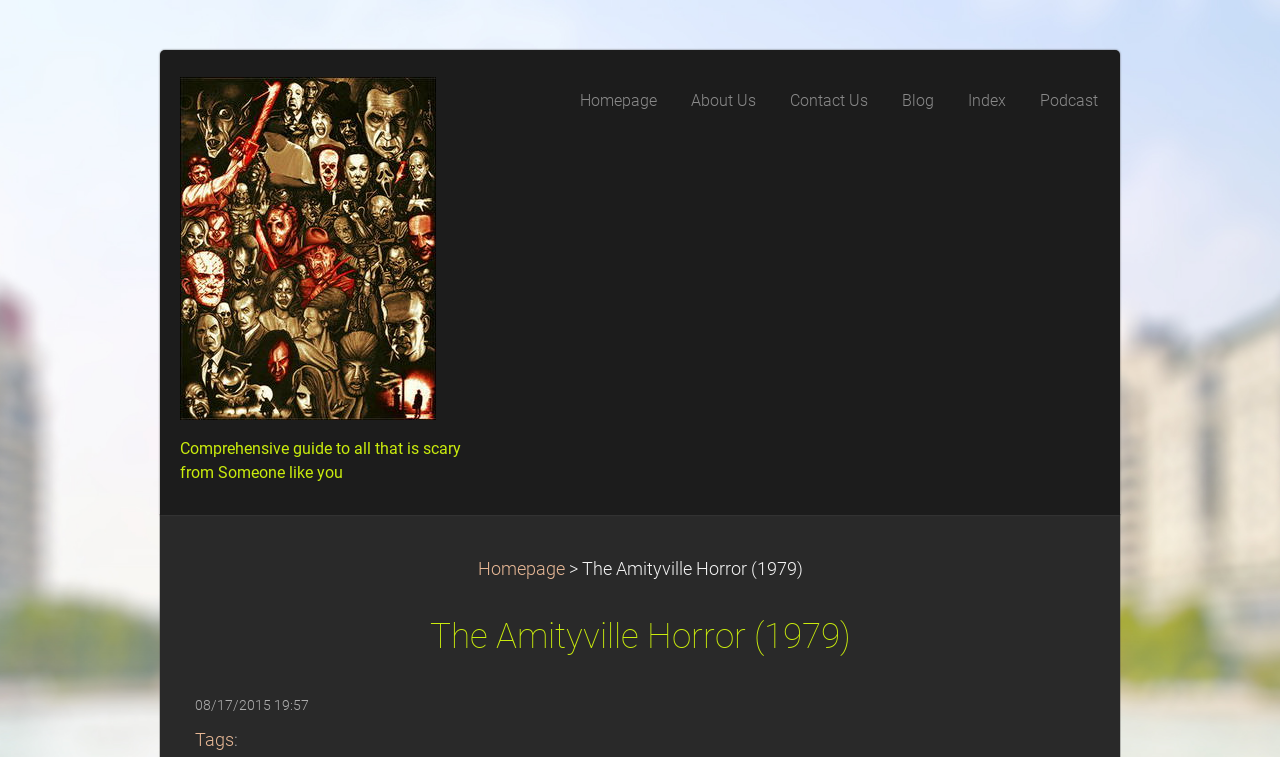Please locate the bounding box coordinates of the element that needs to be clicked to achieve the following instruction: "Click on Flaunt Weekly". The coordinates should be four float numbers between 0 and 1, i.e., [left, top, right, bottom].

None